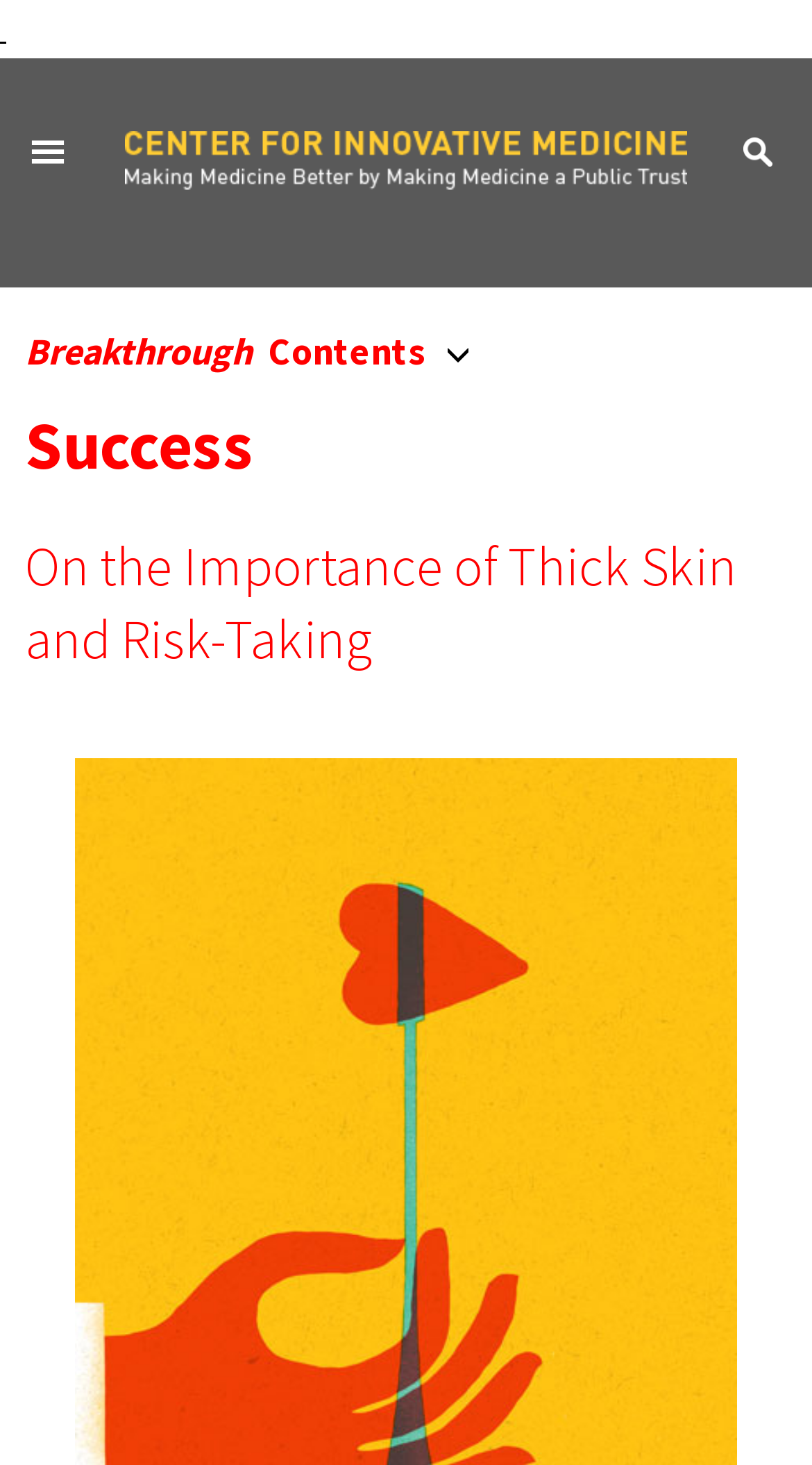Can you look at the image and give a comprehensive answer to the question:
Is there a search function on the webpage?

There is a link with an image described as 'search' located at the top right corner of the webpage, with a bounding box of [0.917, 0.094, 0.953, 0.114]. This suggests that the webpage has a search function.